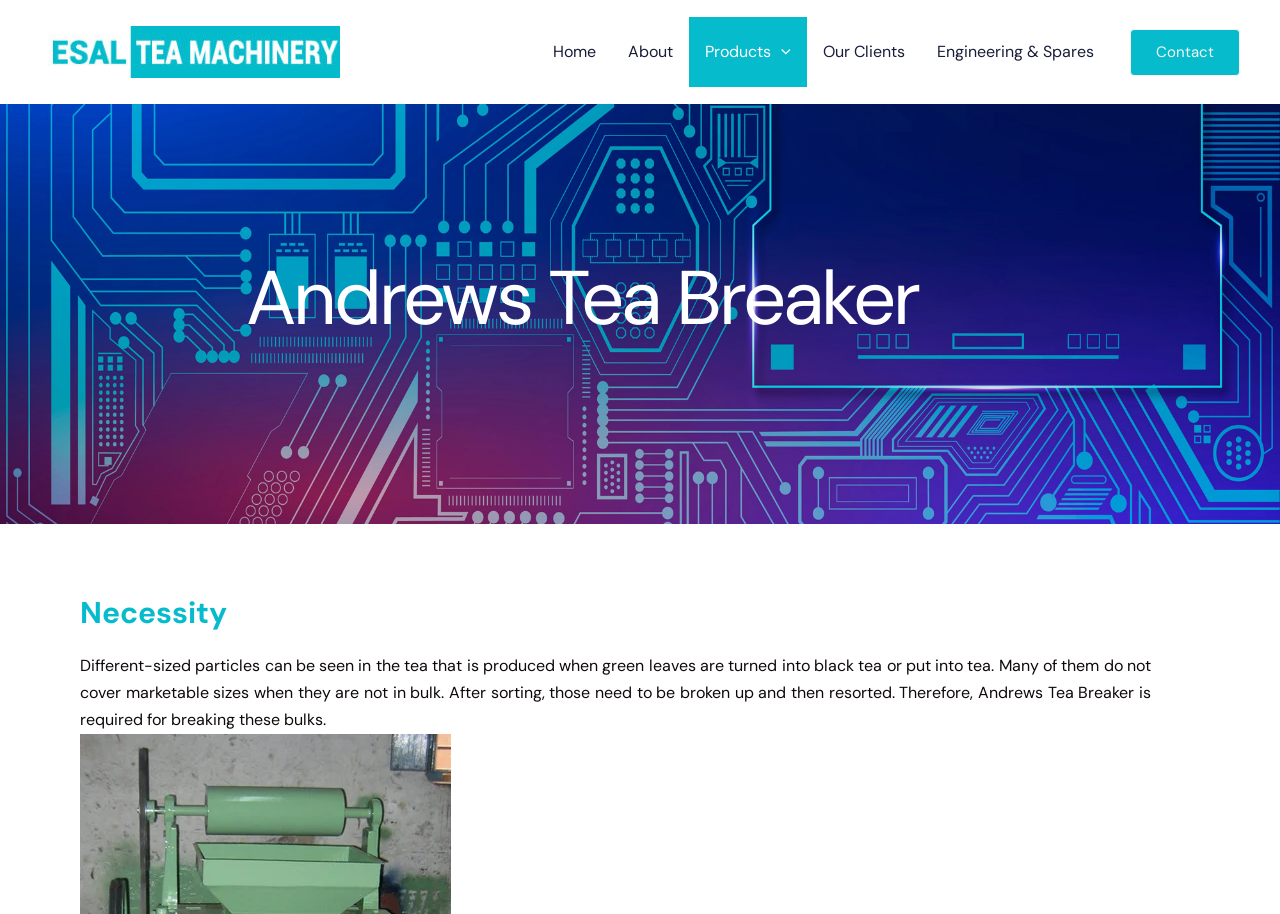What is the rating of the webpage?
Give a comprehensive and detailed explanation for the question.

The rating of the webpage can be found in the static text elements near the 'Contact' link. The rating is displayed as '65' out of '100', suggesting that the webpage has a rating of 65%.